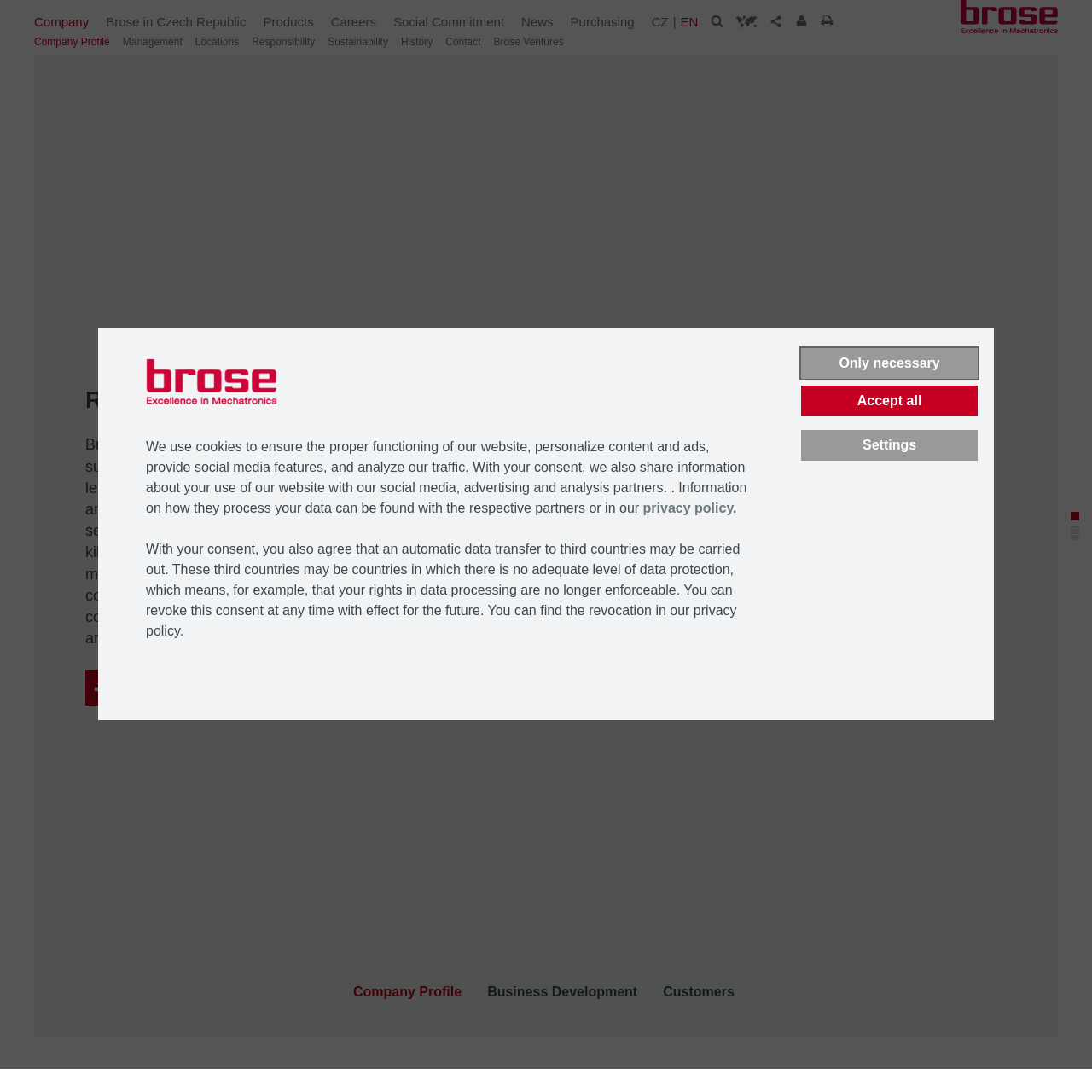Analyze and describe the image content within the red perimeter in detail.

The image features the logo of Brose, a prominent family-owned automotive supplier recognized as one of the five largest companies in its sector globally. The logo embodies a reputation for innovation and quality, aligning with Brose's commitment to producing essential components for the automotive industry. It visually represents the company's extensive reach, as every third new car is equipped with at least one Brose product. The symbol encapsulates the company's focus on mechatronics, manufacturing advanced systems for vehicle doors, liftgates, and seats, while also diversifying into electric motor production for various applications. Through its impressive workforce and global operations, Brose showcases a significant presence in the market, contributing to a turnover of around eight billion euros in 2023.